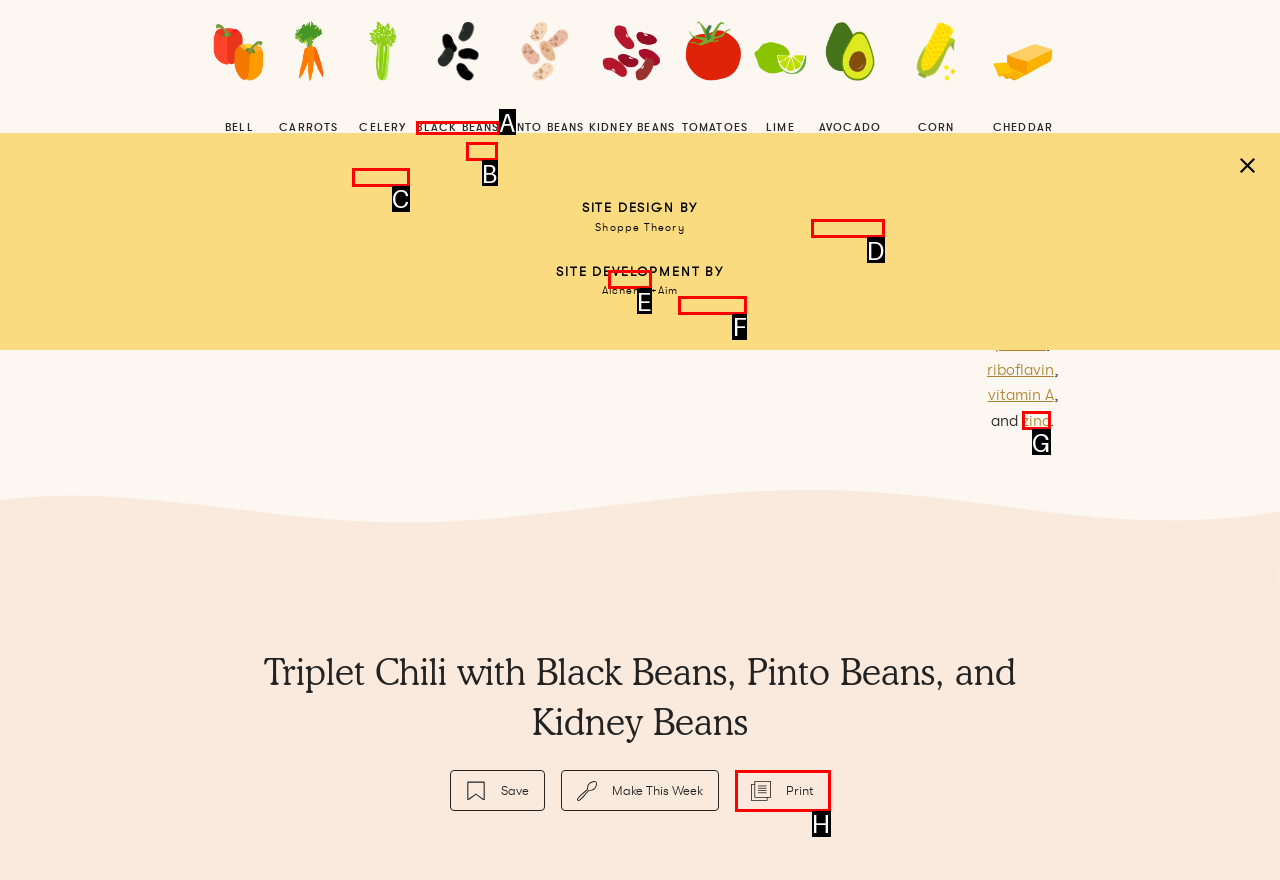Select the appropriate HTML element to click for the following task: Explore BLACK BEANS
Answer with the letter of the selected option from the given choices directly.

A